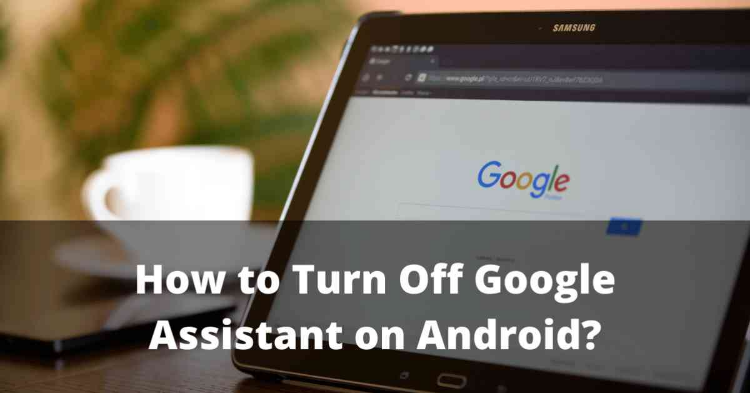Is the Google Assistant enabled on the Android device? Refer to the image and provide a one-word or short phrase answer.

No